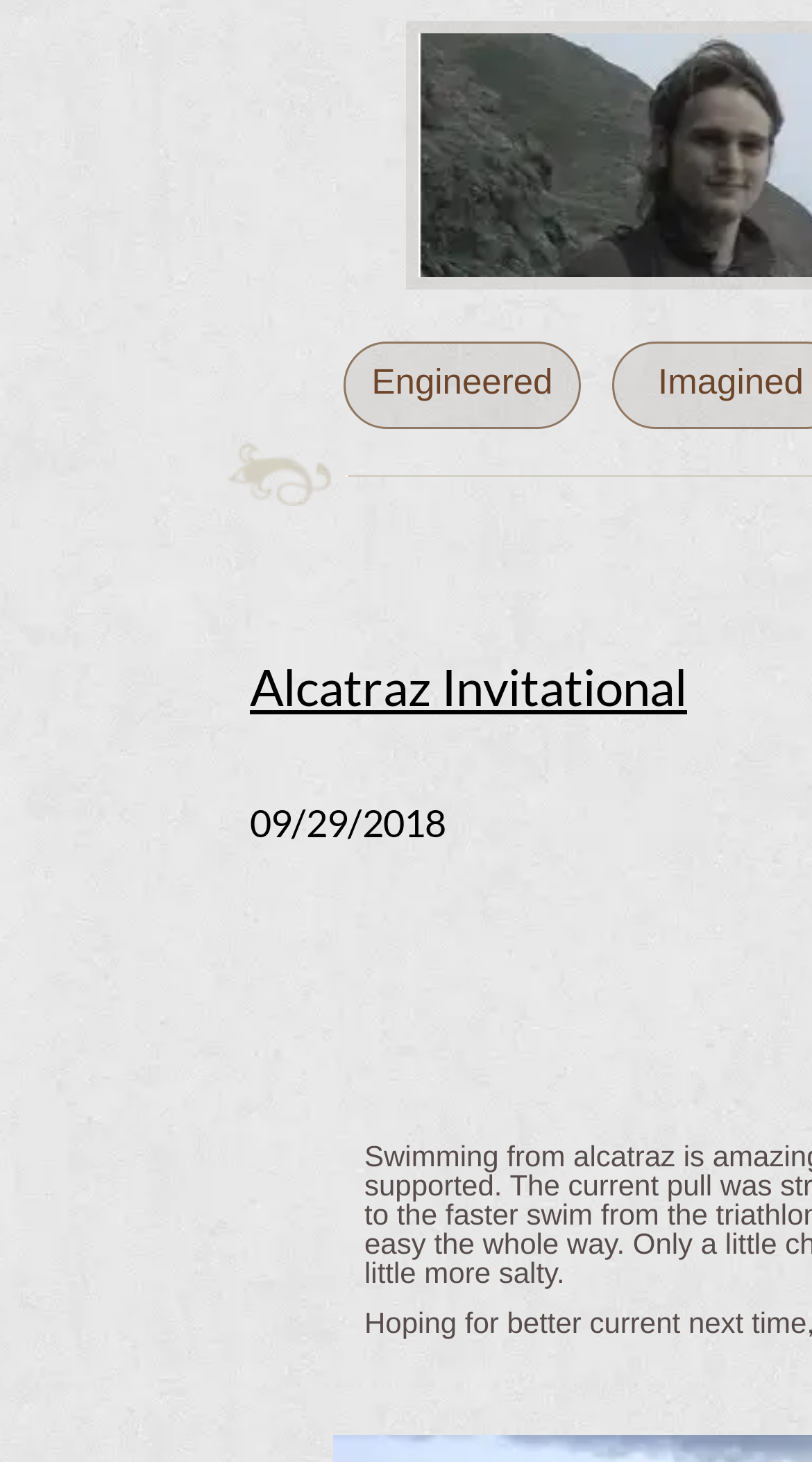Detail the webpage's structure and highlights in your description.

The webpage is titled "Alcatraz Invitational" and features a prominent heading "Engineered" located near the top-left corner, with a corresponding link below it. To the right of "Engineered" is another heading "Imagined", also with a link below it. 

Below these headings, there is an image situated roughly in the middle of the page. 

Further down, there is a link to "Alcatraz Invitational" positioned near the top-center of the page, accompanied by a date "09/29/2018" written in a smaller text below it.